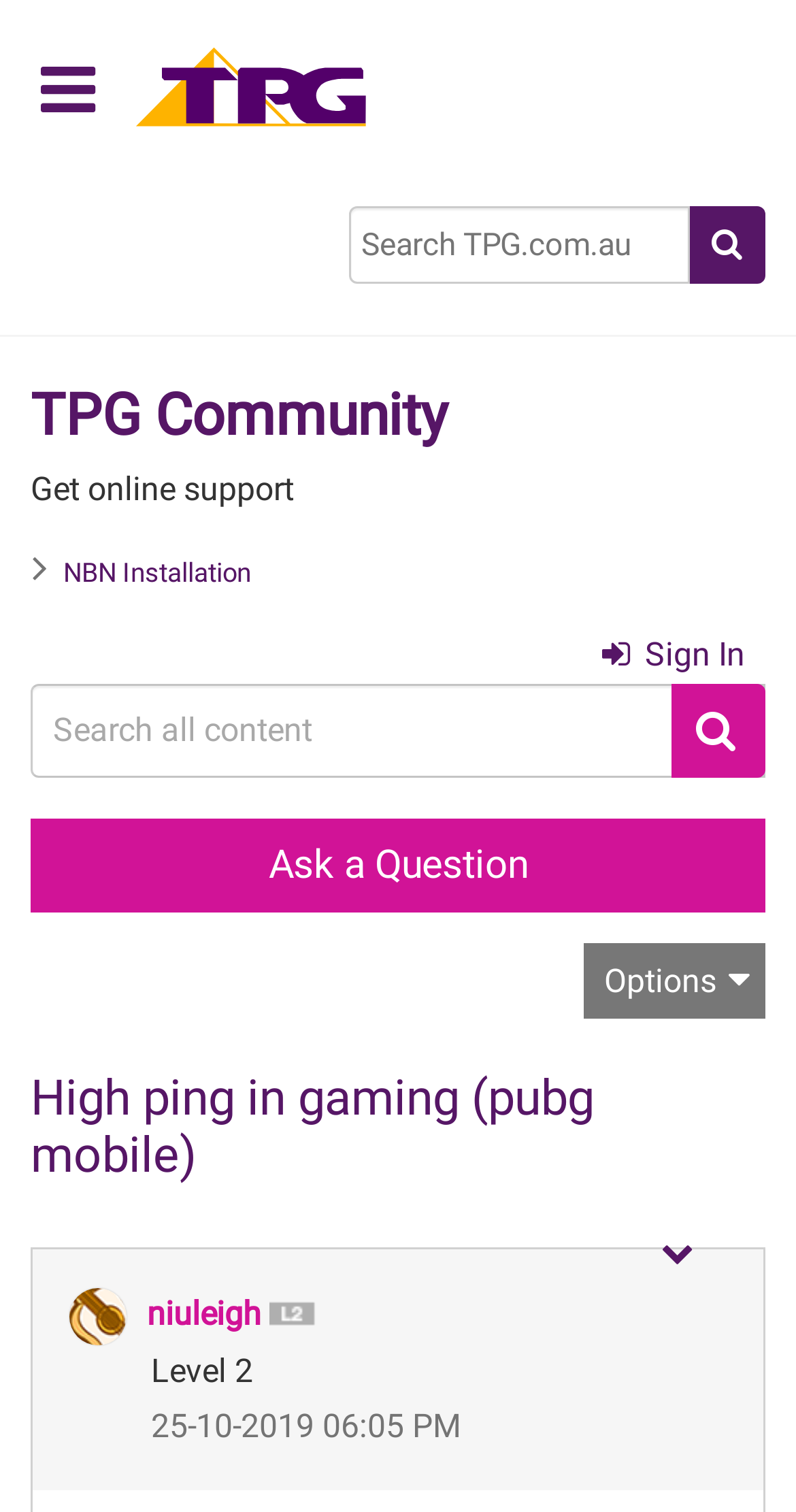Locate the bounding box coordinates of the area to click to fulfill this instruction: "Sign in to the account". The bounding box should be presented as four float numbers between 0 and 1, in the order [left, top, right, bottom].

[0.756, 0.415, 0.936, 0.452]